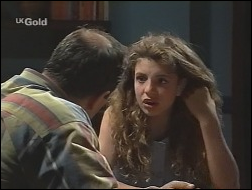Provide a short answer to the following question with just one word or phrase: What is the channel that rebroadcast the series?

UK Gold